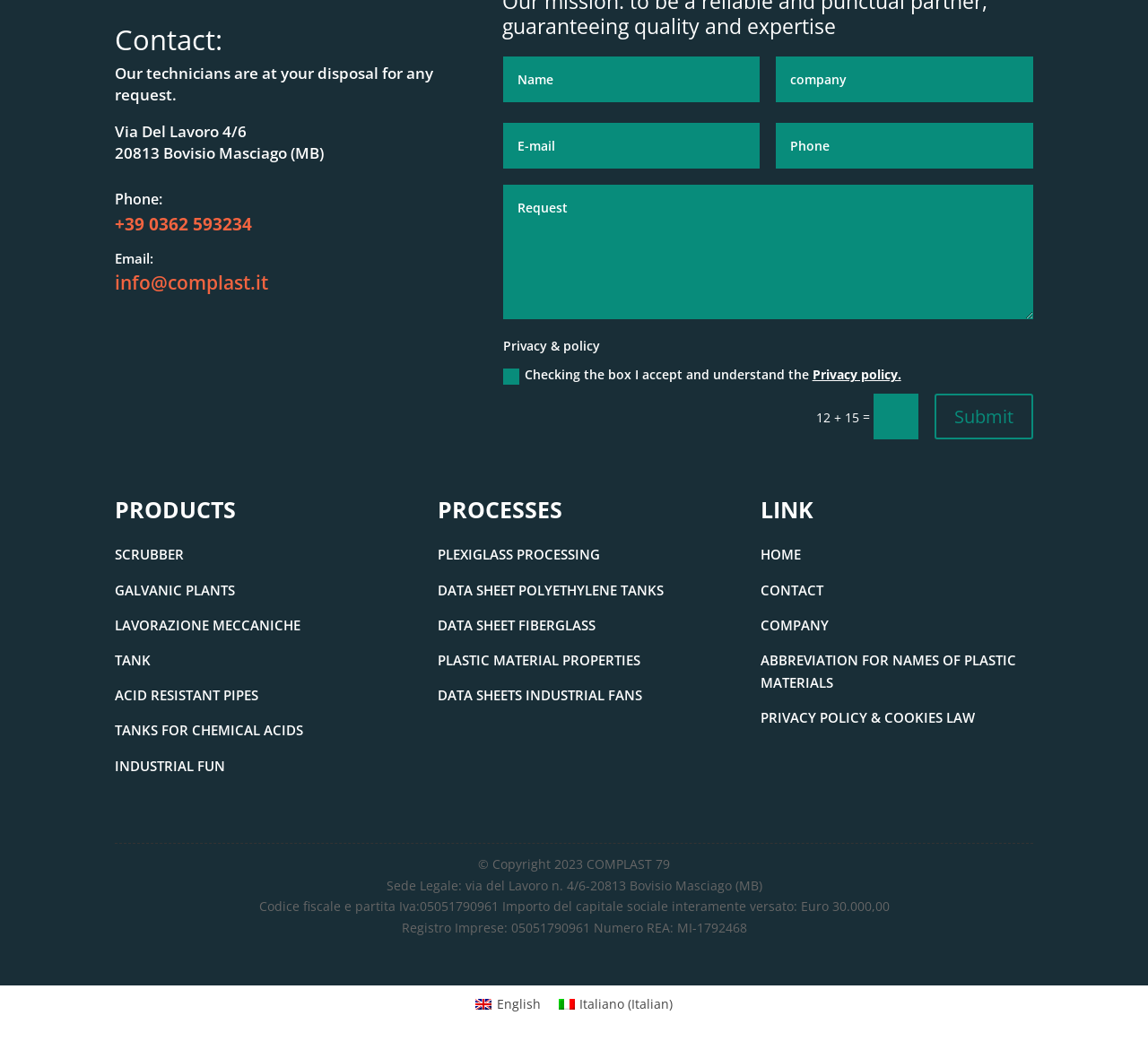Analyze the image and deliver a detailed answer to the question: What is the company's address?

The company's address can be found in the contact section of the webpage, where it is listed as 'Via Del Lavoro 4/6, 20813 Bovisio Masciago (MB)'.